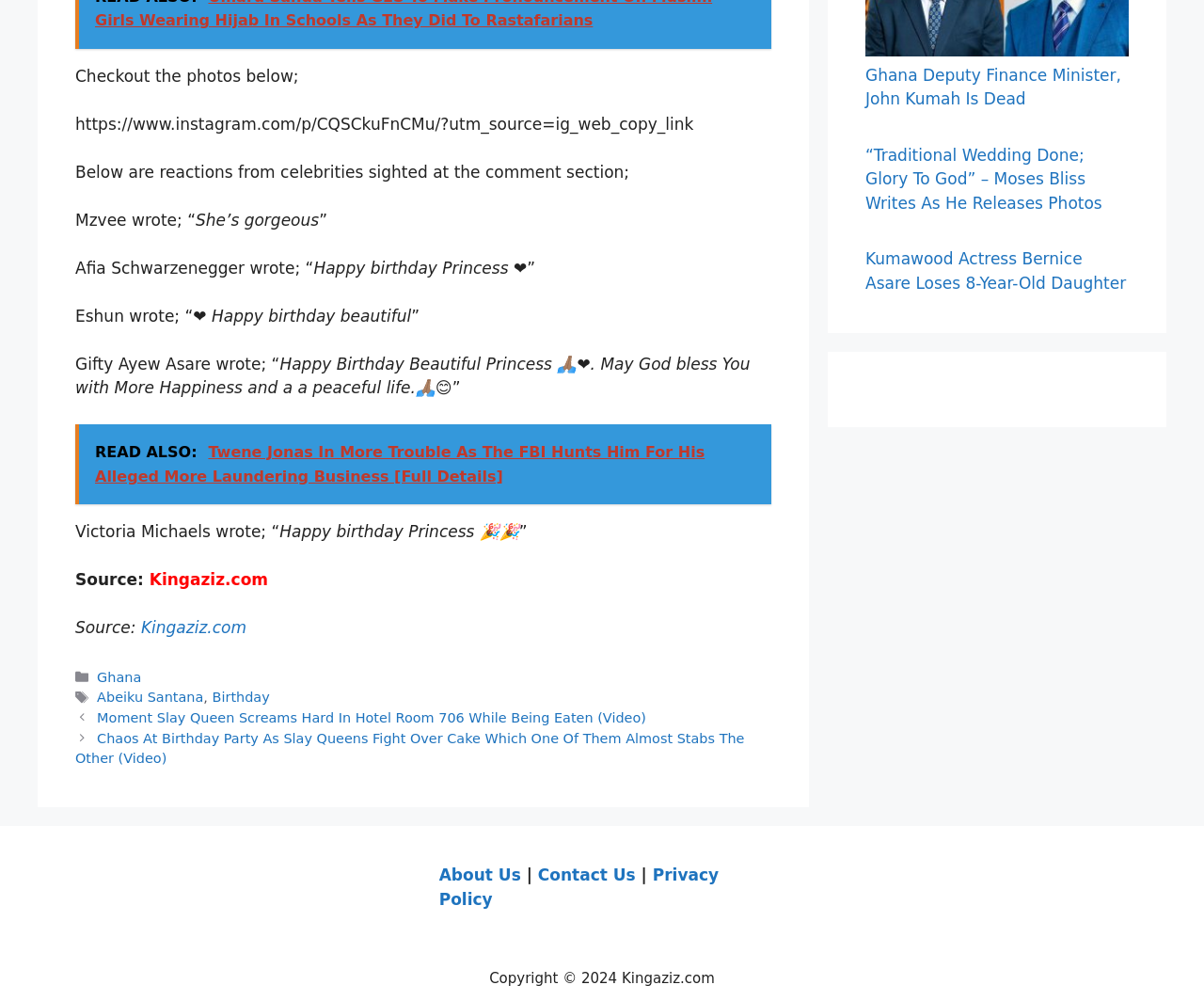Please predict the bounding box coordinates of the element's region where a click is necessary to complete the following instruction: "Click the link to read about Twene Jonas in trouble". The coordinates should be represented by four float numbers between 0 and 1, i.e., [left, top, right, bottom].

[0.062, 0.424, 0.641, 0.504]